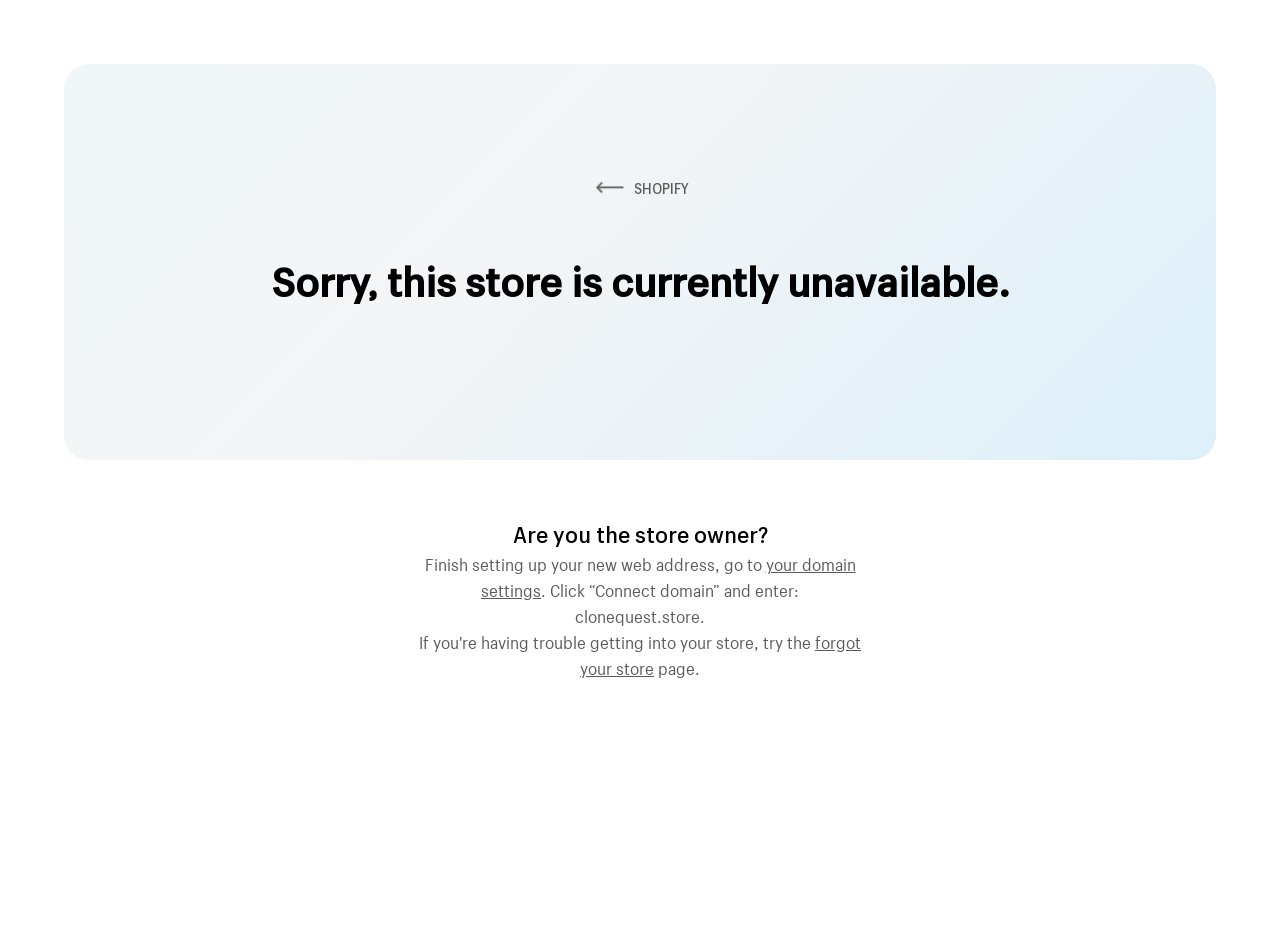Please provide a brief answer to the question using only one word or phrase: 
What is the store owner asked to do?

finish setting up domain